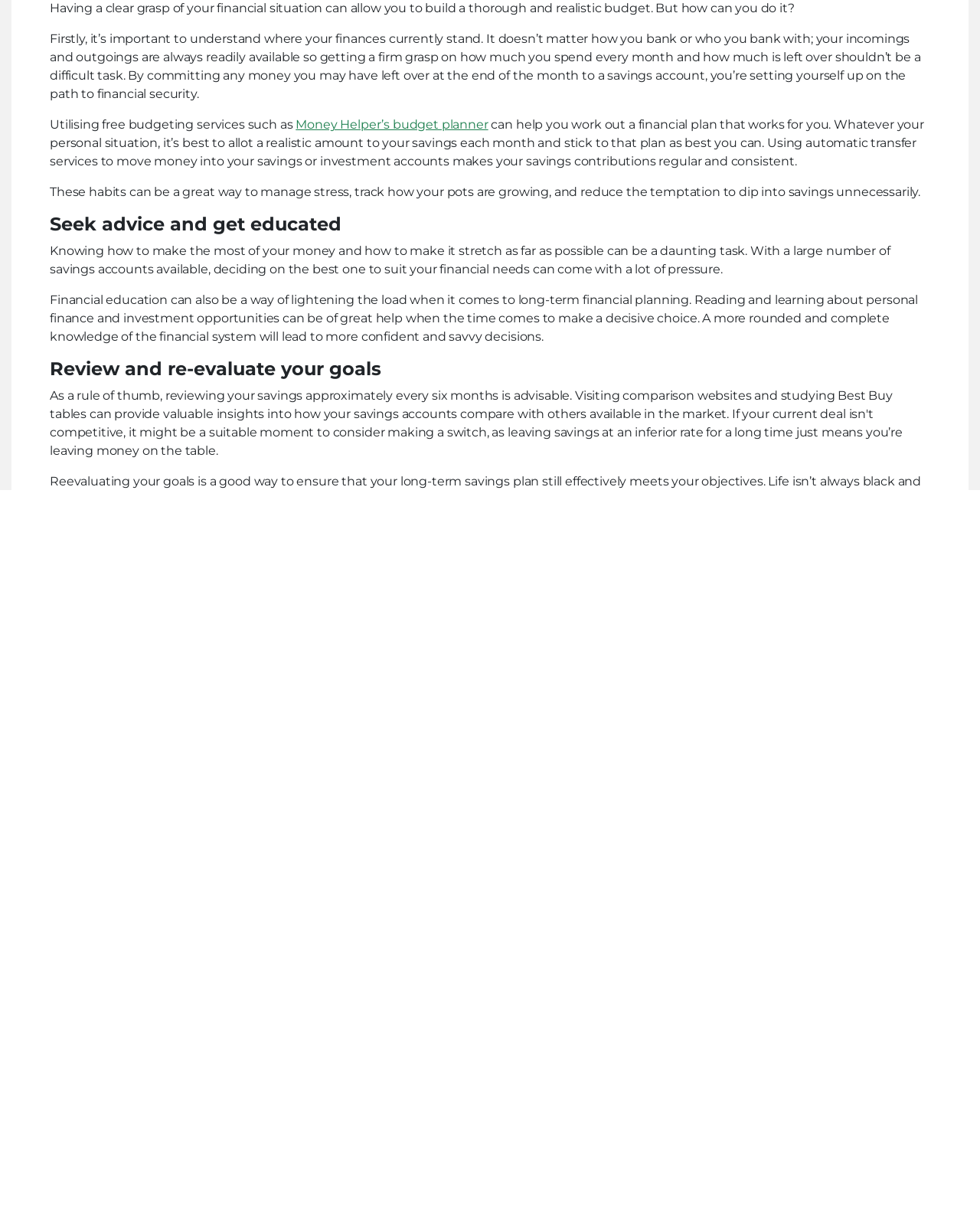Using the format (top-left x, top-left y, bottom-right x, bottom-right y), and given the element description, identify the bounding box coordinates within the screenshot: Gender Pay Gap Report

[0.824, 0.95, 0.988, 0.975]